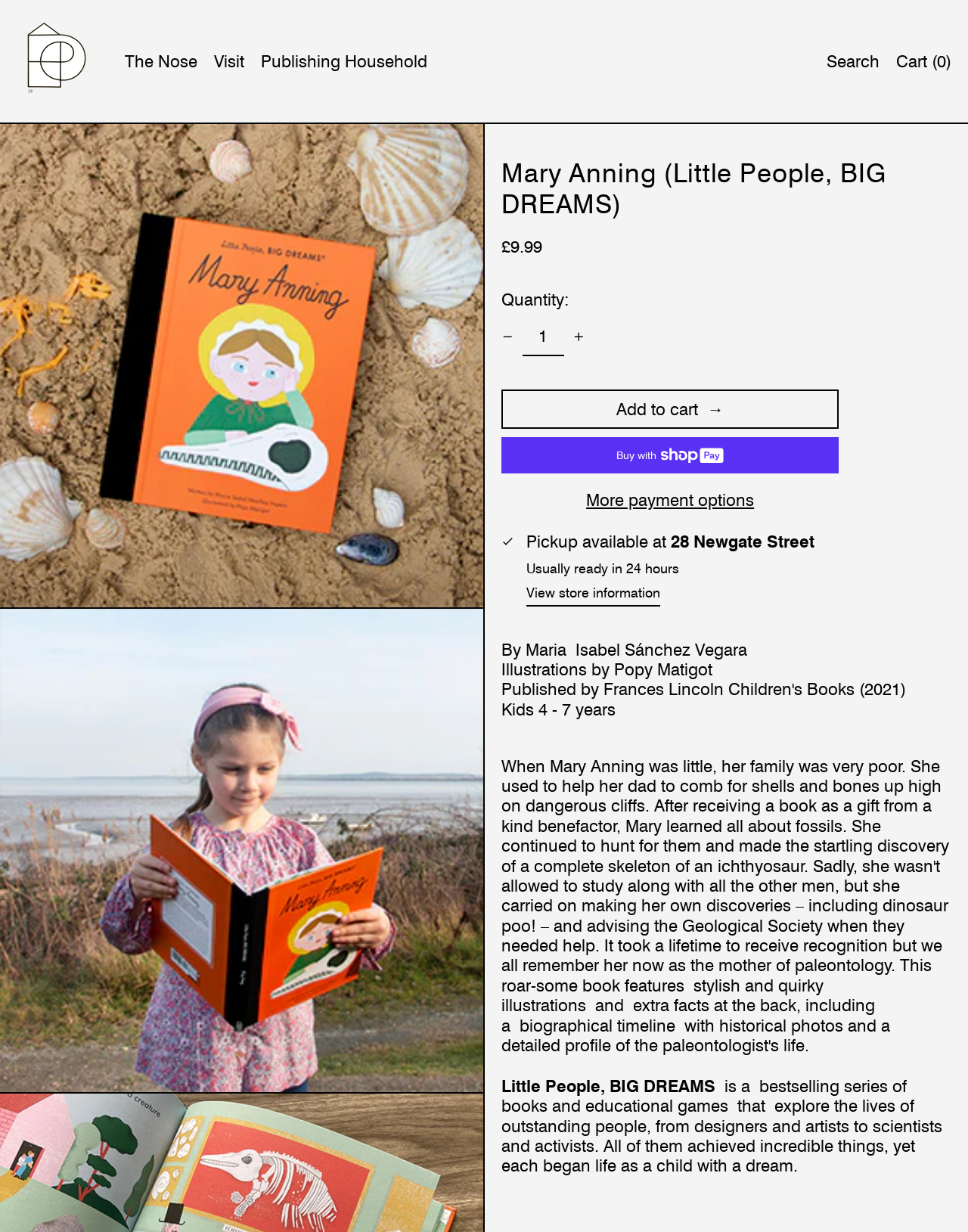Explain the contents of the webpage comprehensively.

This webpage is about a children's book titled "Mary Anning (Little People, BIG DREAMS)" by Maria Isabel Sánchez Vegara and illustrated by Popy Matigot. At the top left corner, there is a navigation menu with links to "The Nose", "Visit", "Publishing Household", and "Search", as well as a cart button with a count of 0 items. 

Below the navigation menu, there are two large images of the book cover, taking up almost the entire width of the page. 

On the right side of the page, there is a section with the book title and author information, including the price (£9.99) and a quantity selector. Users can decrement or increment the quantity and add the book to their cart. There are also buttons to buy now with ShopPay or explore more payment options.

Further down, there is a section indicating that the book is available for pickup at 28 Newgate Street, usually ready in 24 hours. Users can view store information by clicking a button. 

The book's description is provided in a few paragraphs, mentioning that it is part of the bestselling "Little People, BIG DREAMS" series, which explores the lives of outstanding people who achieved incredible things.